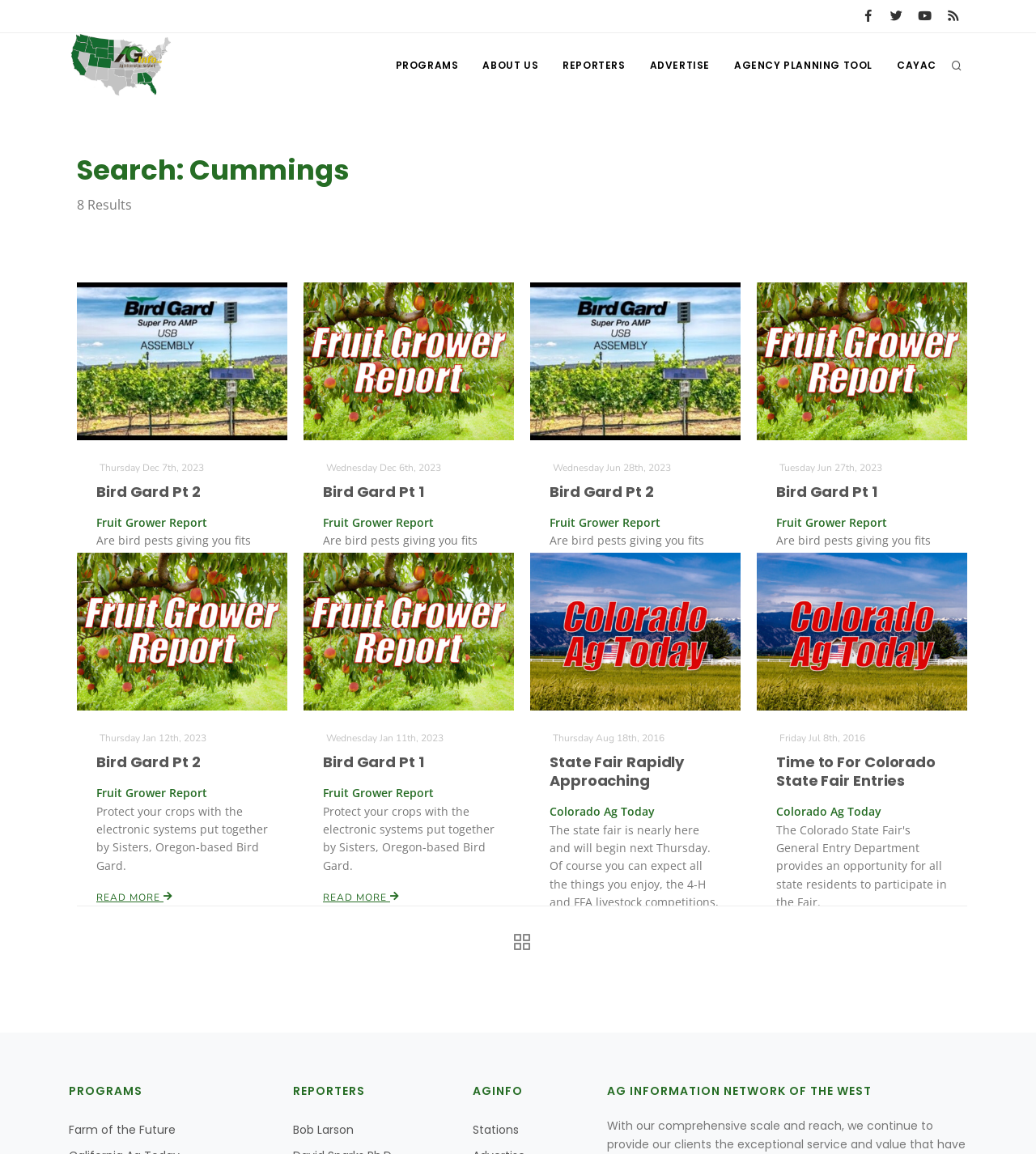Answer with a single word or phrase: 
What is the date of the third search result?

Wednesday Jun 28th, 2023